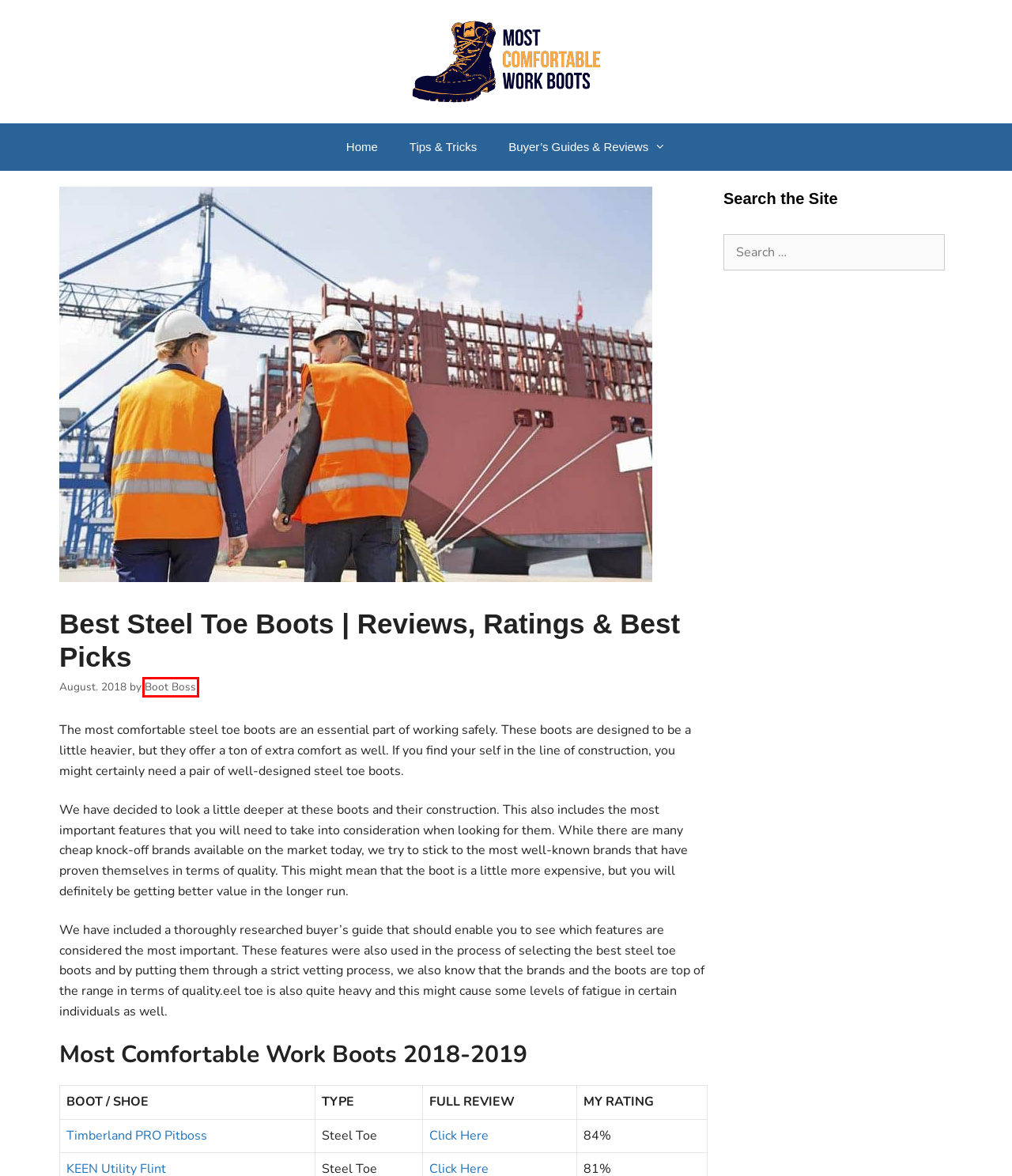Given a screenshot of a webpage featuring a red bounding box, identify the best matching webpage description for the new page after the element within the red box is clicked. Here are the options:
A. Amazon.com
B. Timberland PRO Pitboss Steel Toe Review
C. Caterpillar Second Shift Steel Toe
D. Work Boots  | Most Comfortable Work Boots
E. Most Comfortable Work Boots for Men | The 2024 Buyer’s Guide
F. KEEN Utility Atlanta Cool Steel Toe Review
G. Boot Boss | Most Comfortable Work Boots
H. KEEN Utility Flint Low Steel Toe Review

G